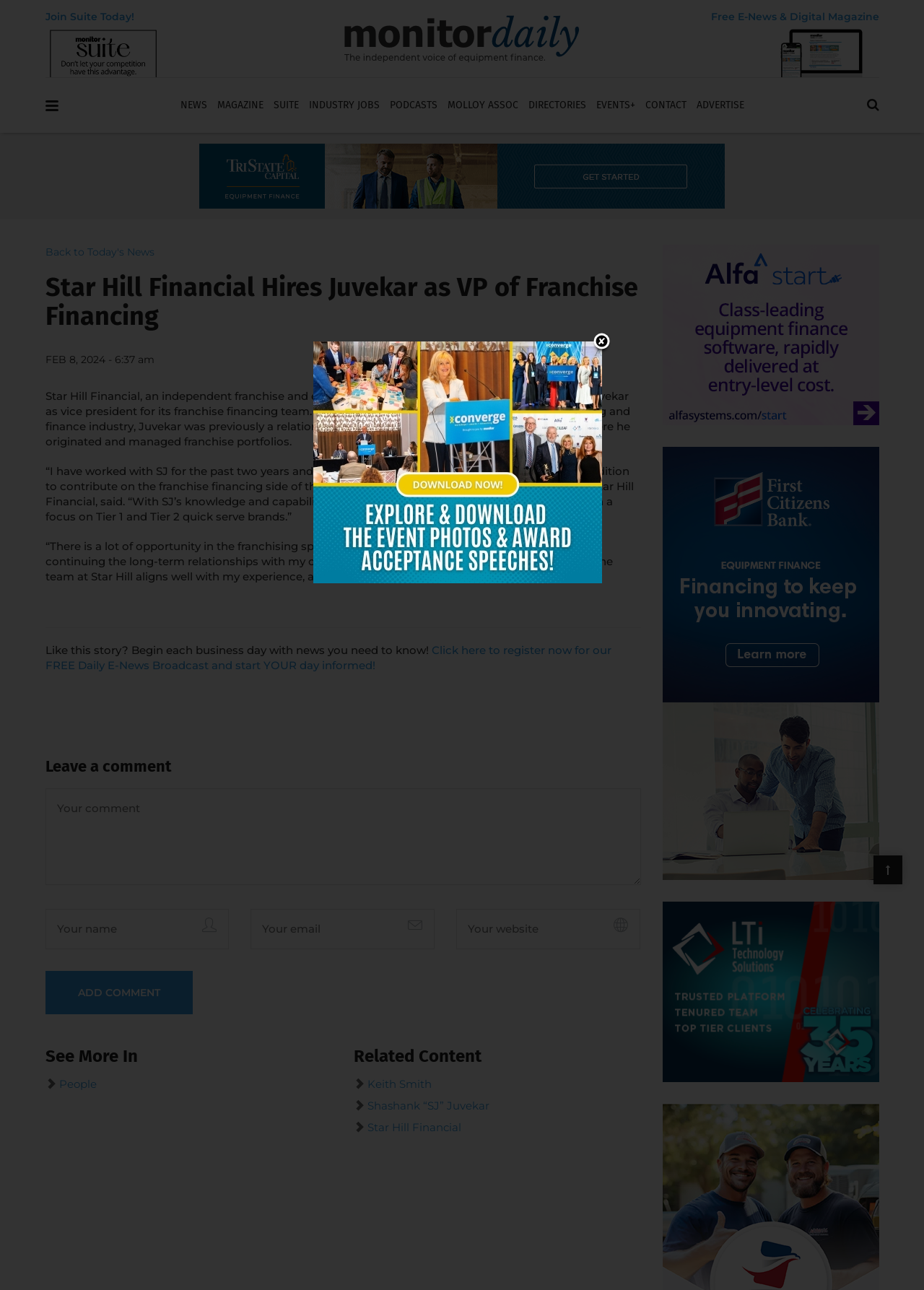What is the name of the company that hired Shashank Juvekar?
Based on the image, respond with a single word or phrase.

Star Hill Financial